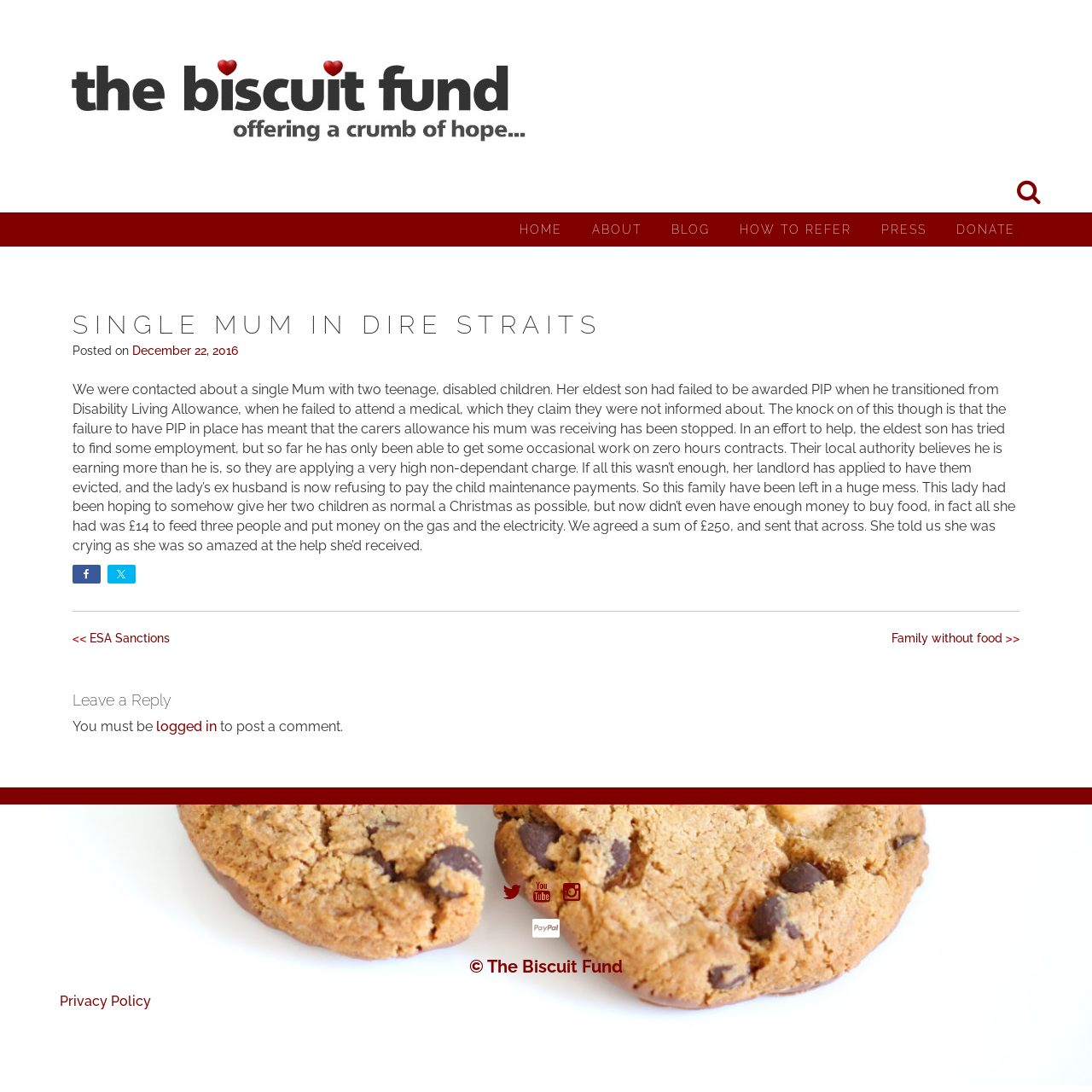Elaborate on the information and visuals displayed on the webpage.

The webpage is about a single mother in dire straits, as described in the title "Single Mum in dire straits – The Biscuit Fund". At the top of the page, there is a logo of "The Biscuit Fund" accompanied by a link to the organization's homepage. 

Below the logo, there is a navigation menu with links to different sections of the website, including "HOME", "ABOUT", "BLOG", "HOW TO REFER", "PRESS", and "DONATE". 

The main content of the page is an article about a single mother who is struggling to make ends meet. The article is divided into sections, with a heading "SINGLE MUM IN DIRE STRAITS" at the top. Below the heading, there is a brief description of when the article was posted, including the date "December 22, 2016". 

The article itself describes the struggles of the single mother, who has two teenage, disabled children. The mother's eldest son had failed to be awarded PIP, which led to the stopping of her carer's allowance. The family is facing eviction and the mother's ex-husband is refusing to pay child maintenance payments. The article explains how the organization, The Biscuit Fund, helped the family by providing a sum of £250.

At the bottom of the article, there are links to share the story on Facebook and Twitter, accompanied by images of the respective social media platforms. 

Below the article, there is a section for navigation, with links to other posts, including "ESA Sanctions" and "Family without food". 

Further down, there is a section for leaving a reply, where users can post comments. However, users must be logged in to do so.

At the very bottom of the page, there is a footer section with links to social media platforms, a copyright notice, and a link to the "Privacy Policy" of The Biscuit Fund.